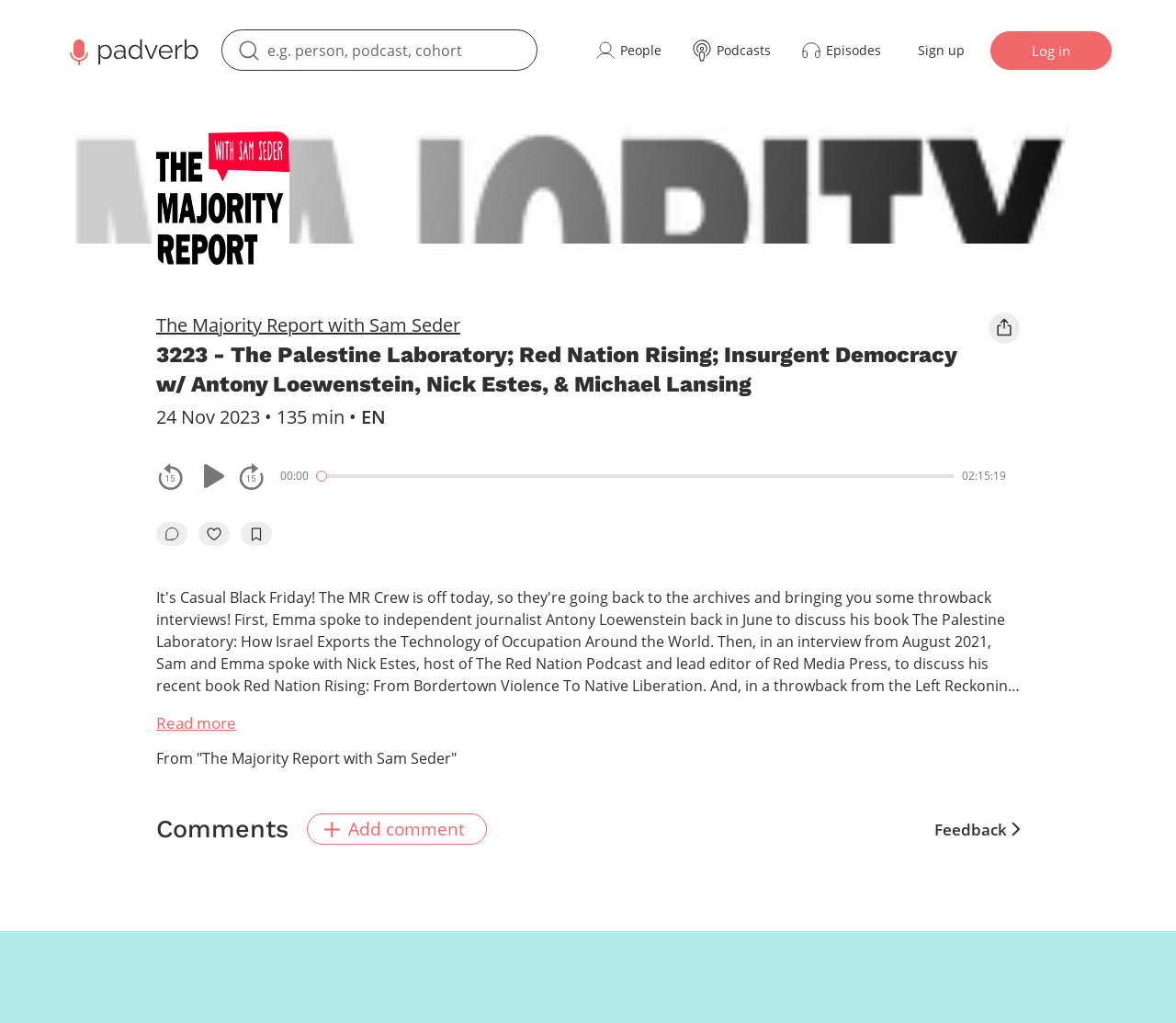Locate the bounding box coordinates of the area to click to fulfill this instruction: "View active topics". The bounding box should be presented as four float numbers between 0 and 1, in the order [left, top, right, bottom].

None